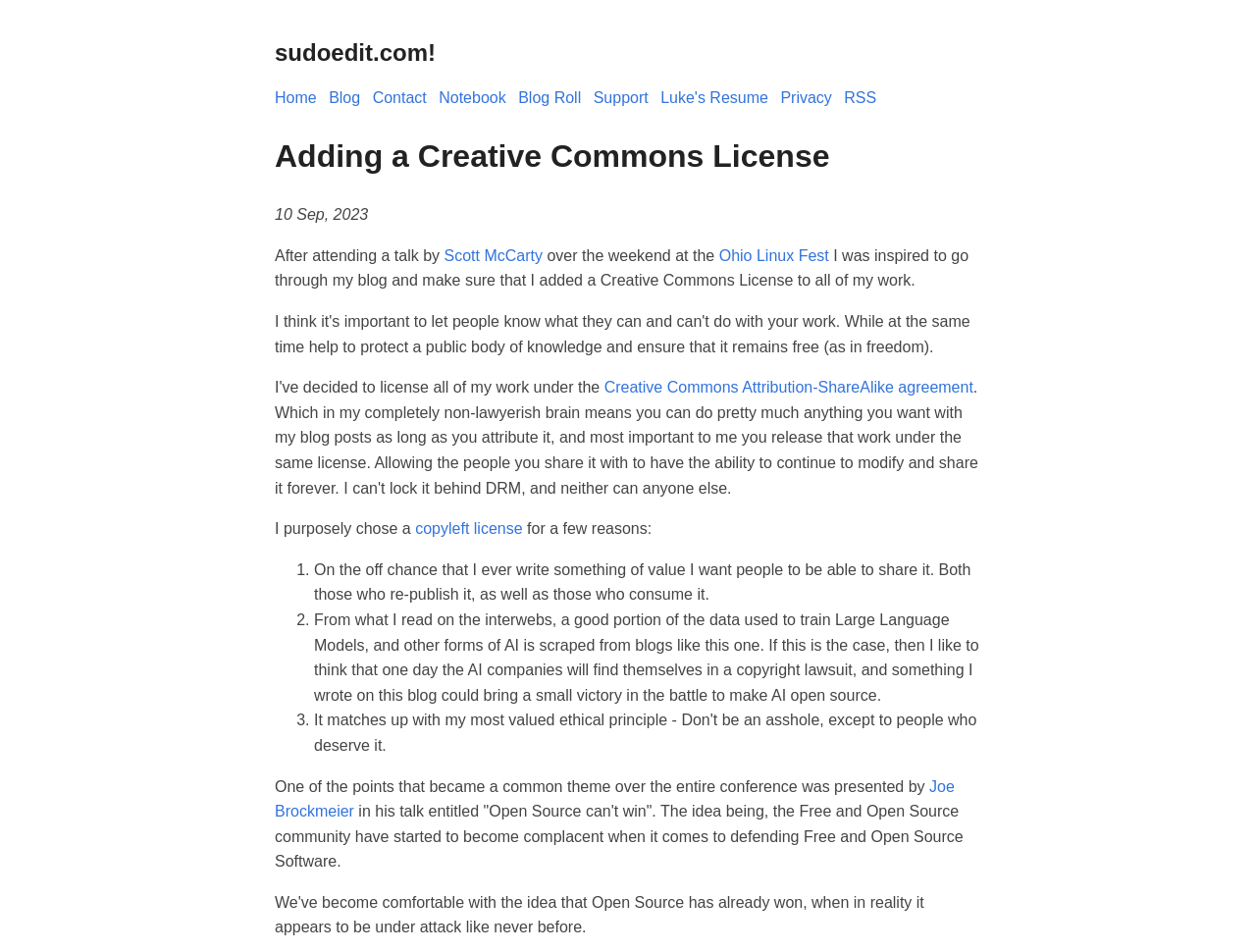Show the bounding box coordinates of the element that should be clicked to complete the task: "go to home page".

[0.219, 0.094, 0.252, 0.112]